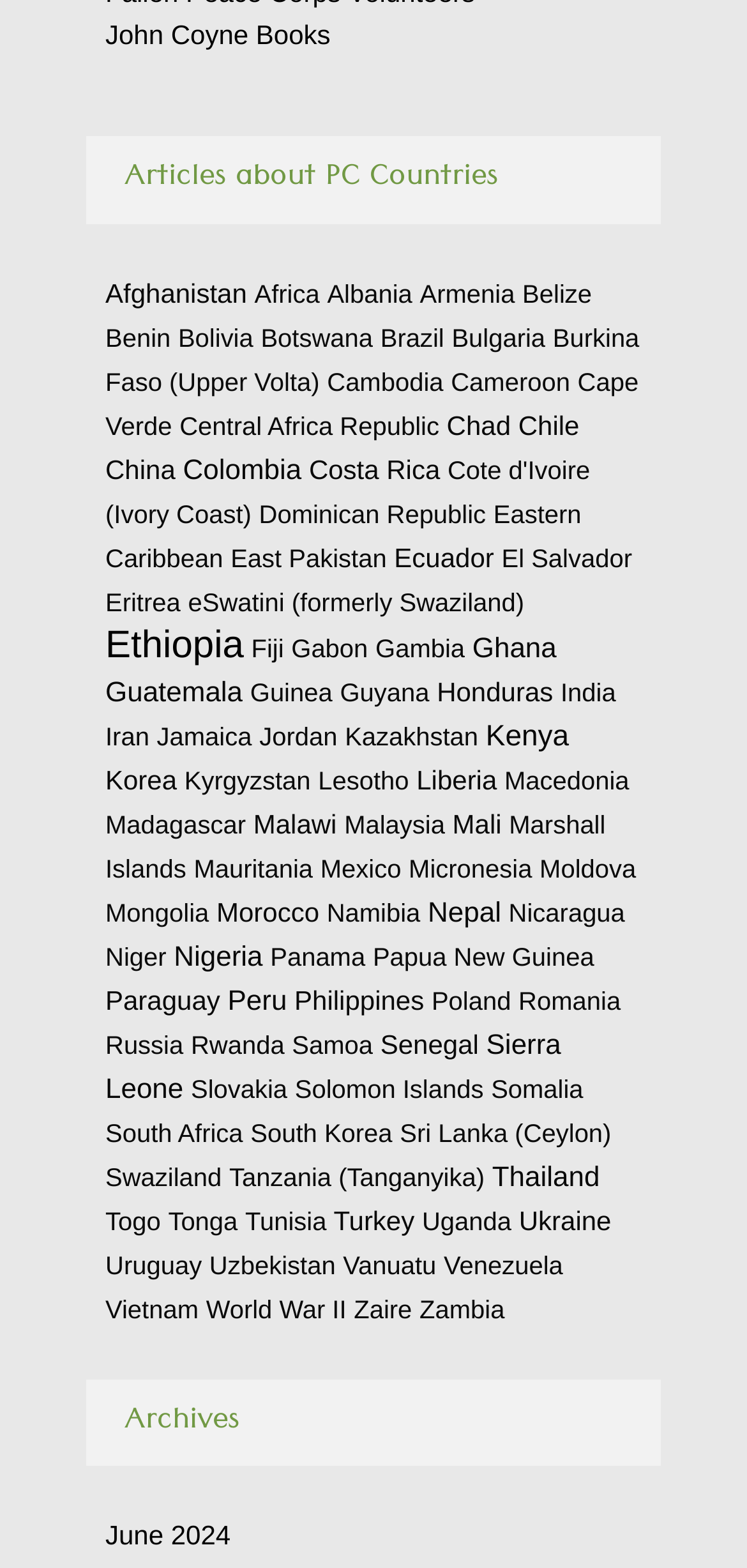Find the bounding box coordinates of the element to click in order to complete the given instruction: "Click on Afghanistan."

[0.141, 0.177, 0.331, 0.196]